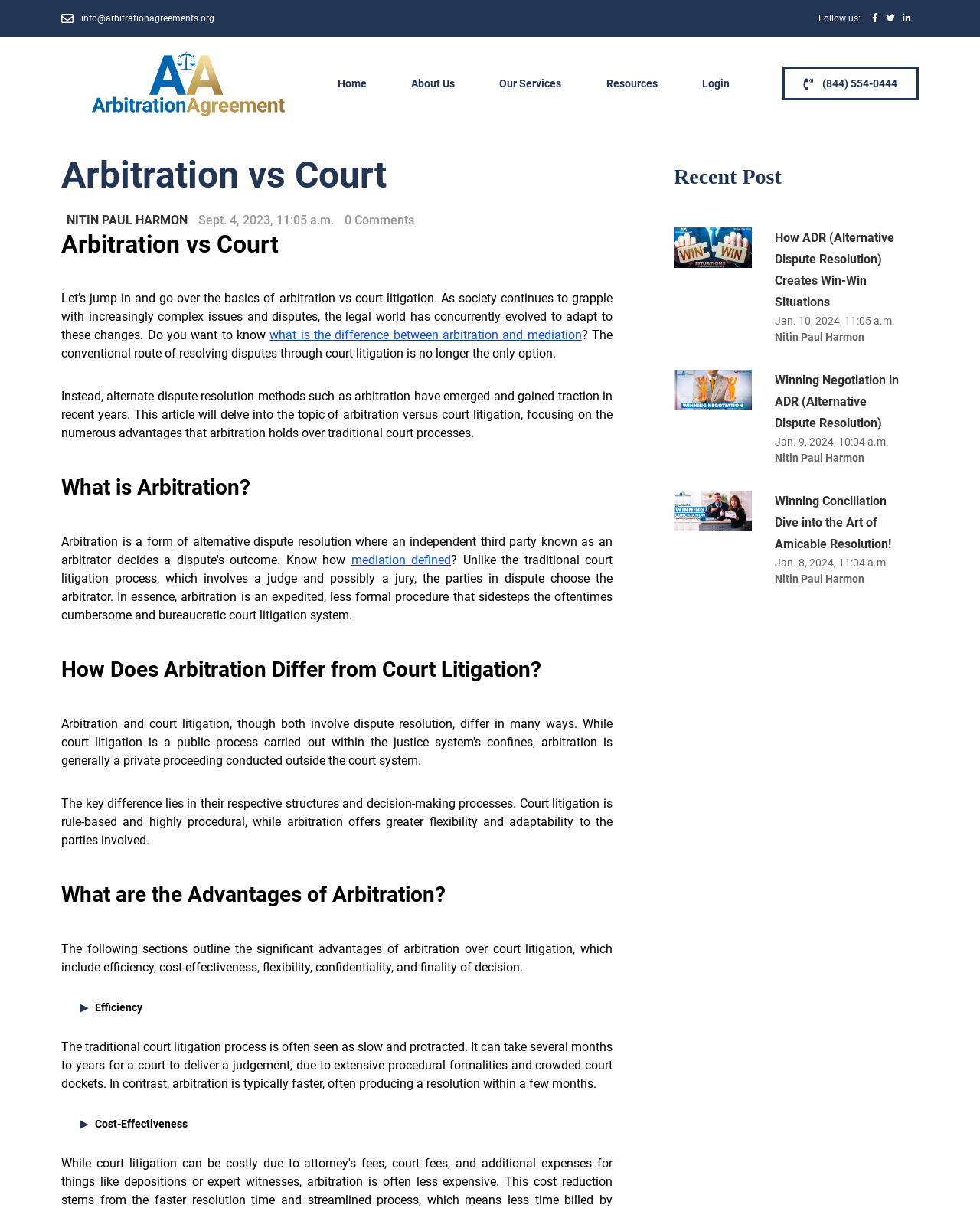Pinpoint the bounding box coordinates of the clickable area necessary to execute the following instruction: "Call the phone number". The coordinates should be given as four float numbers between 0 and 1, namely [left, top, right, bottom].

[0.798, 0.055, 0.938, 0.083]